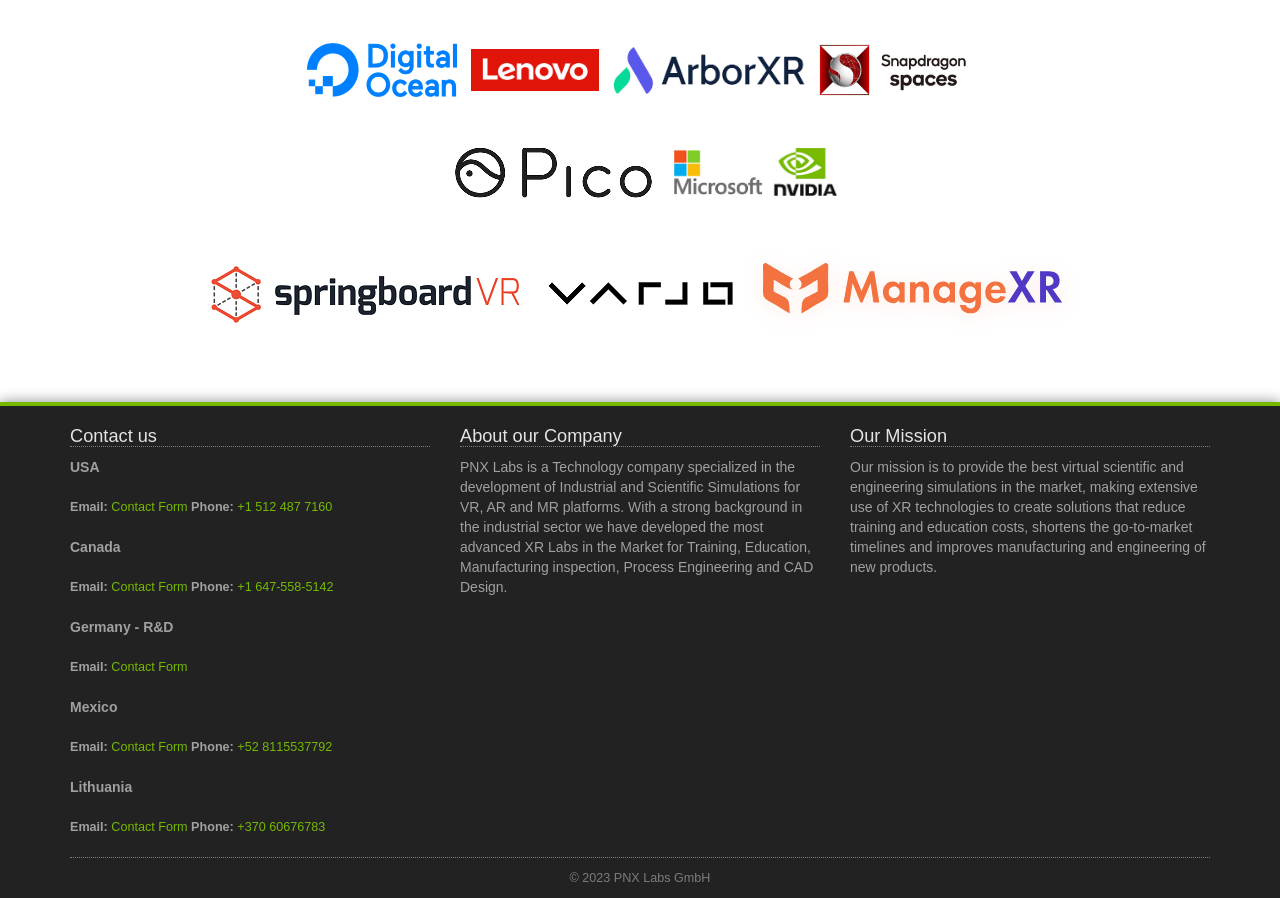Reply to the question with a brief word or phrase: How can I contact PNX Labs in the USA?

Contact Form or +1 512 487 7160